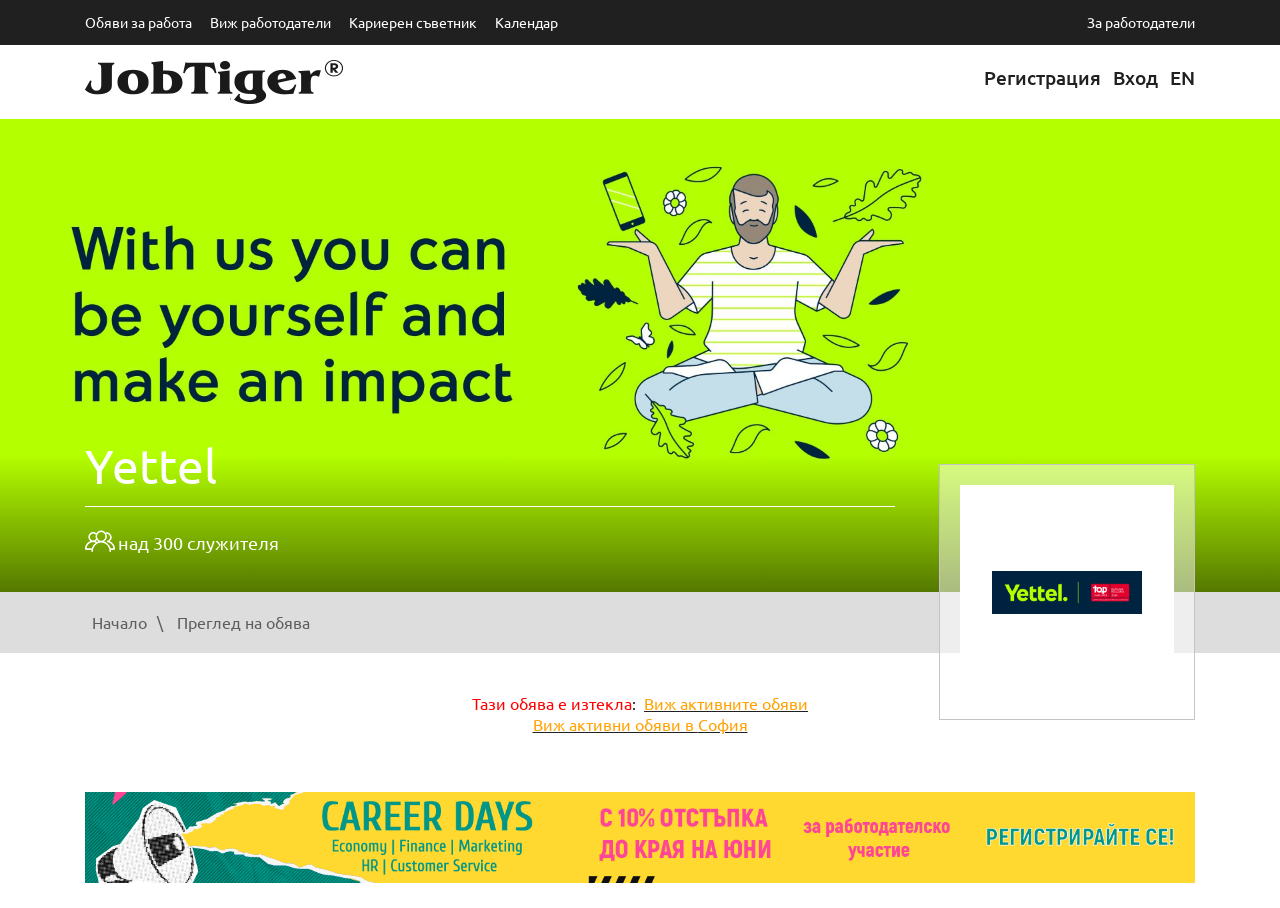Please locate the clickable area by providing the bounding box coordinates to follow this instruction: "View company profile".

[0.766, 0.629, 0.902, 0.676]